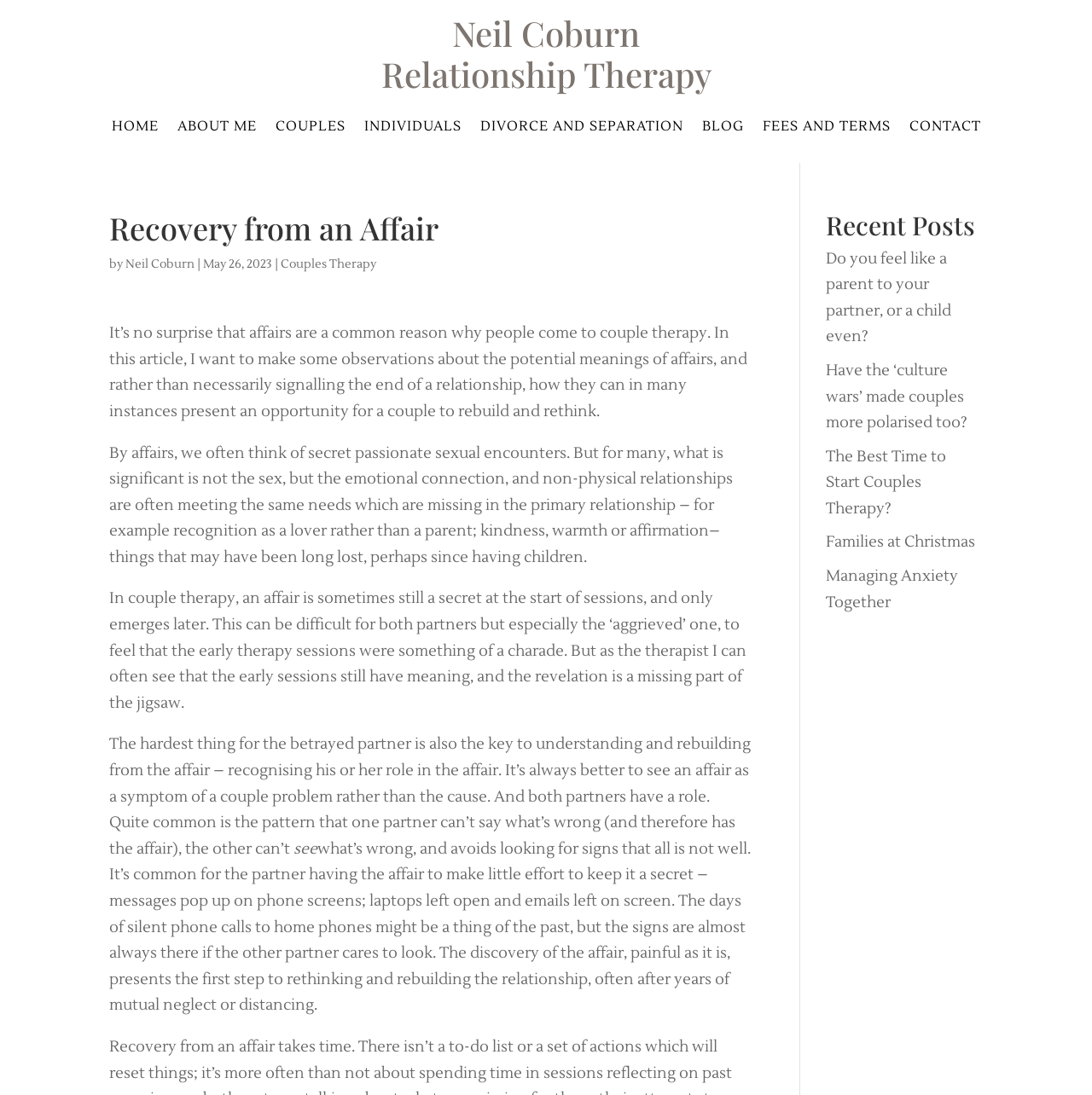Please extract the primary headline from the webpage.

Recovery from an Affair